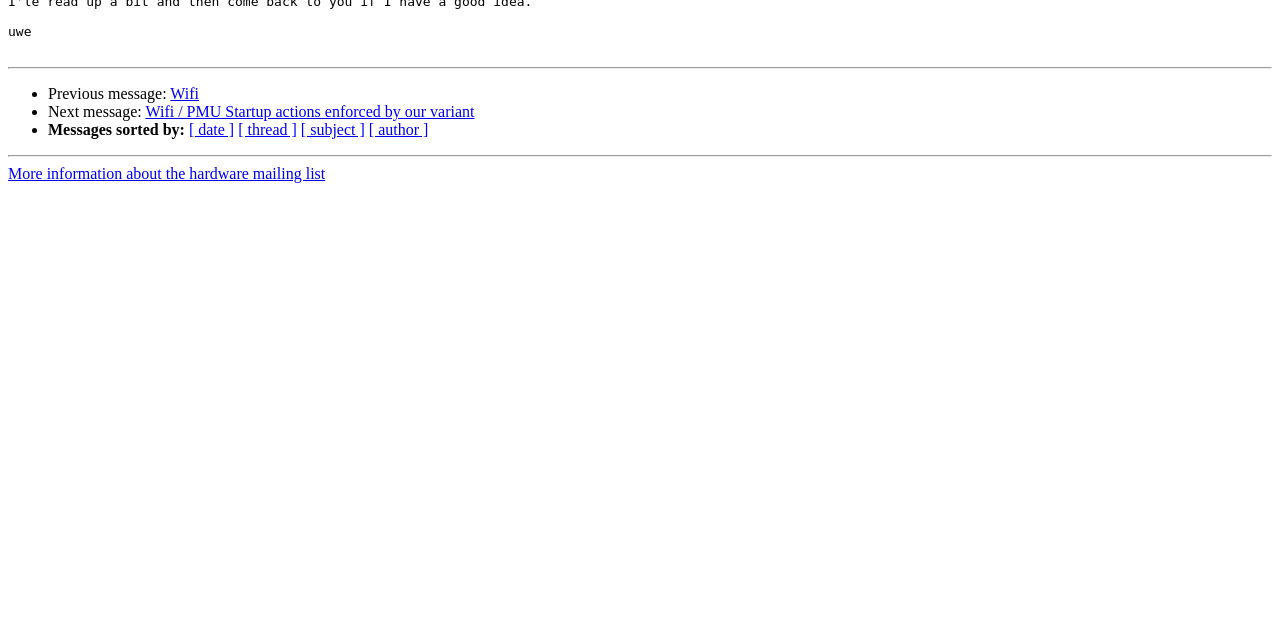Determine the bounding box coordinates of the UI element that matches the following description: "[ date ]". The coordinates should be four float numbers between 0 and 1 in the format [left, top, right, bottom].

[0.148, 0.189, 0.183, 0.215]